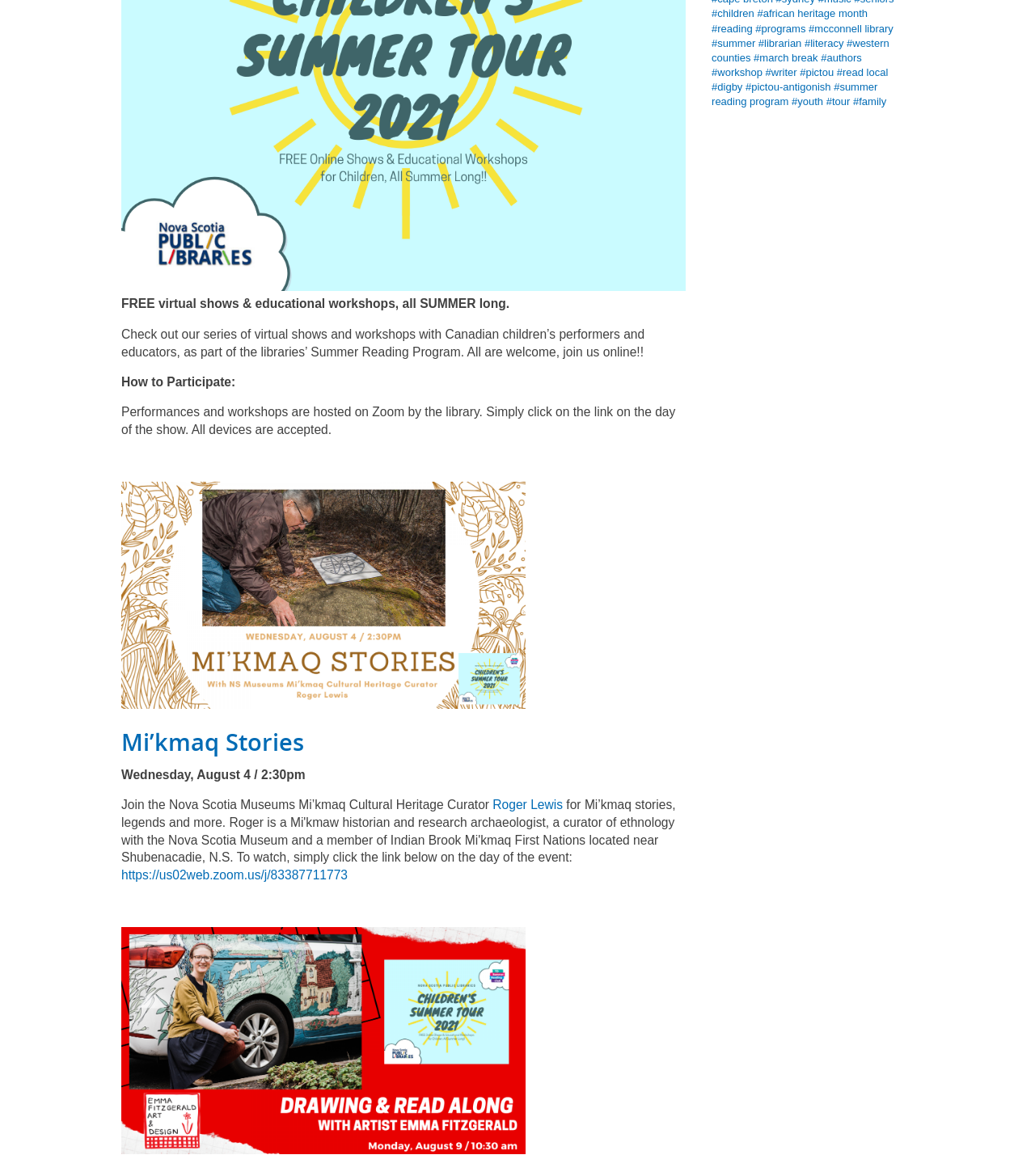From the webpage screenshot, predict the bounding box coordinates (top-left x, top-left y, bottom-right x, bottom-right y) for the UI element described here: african heritage month

[0.732, 0.006, 0.838, 0.017]